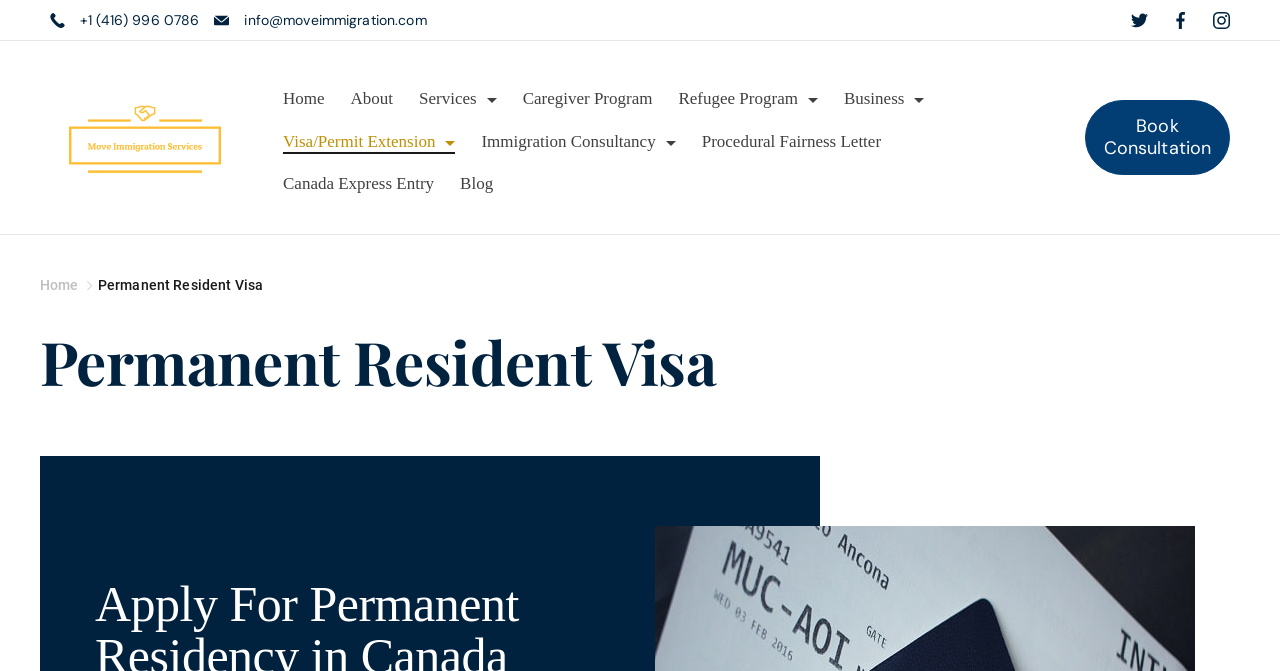Analyze the image and deliver a detailed answer to the question: What is the purpose of the 'Book Consultation' button?

The 'Book Consultation' button is located at the bottom of the webpage and is likely intended to allow users to schedule a consultation with an immigration expert from Move Immigration.